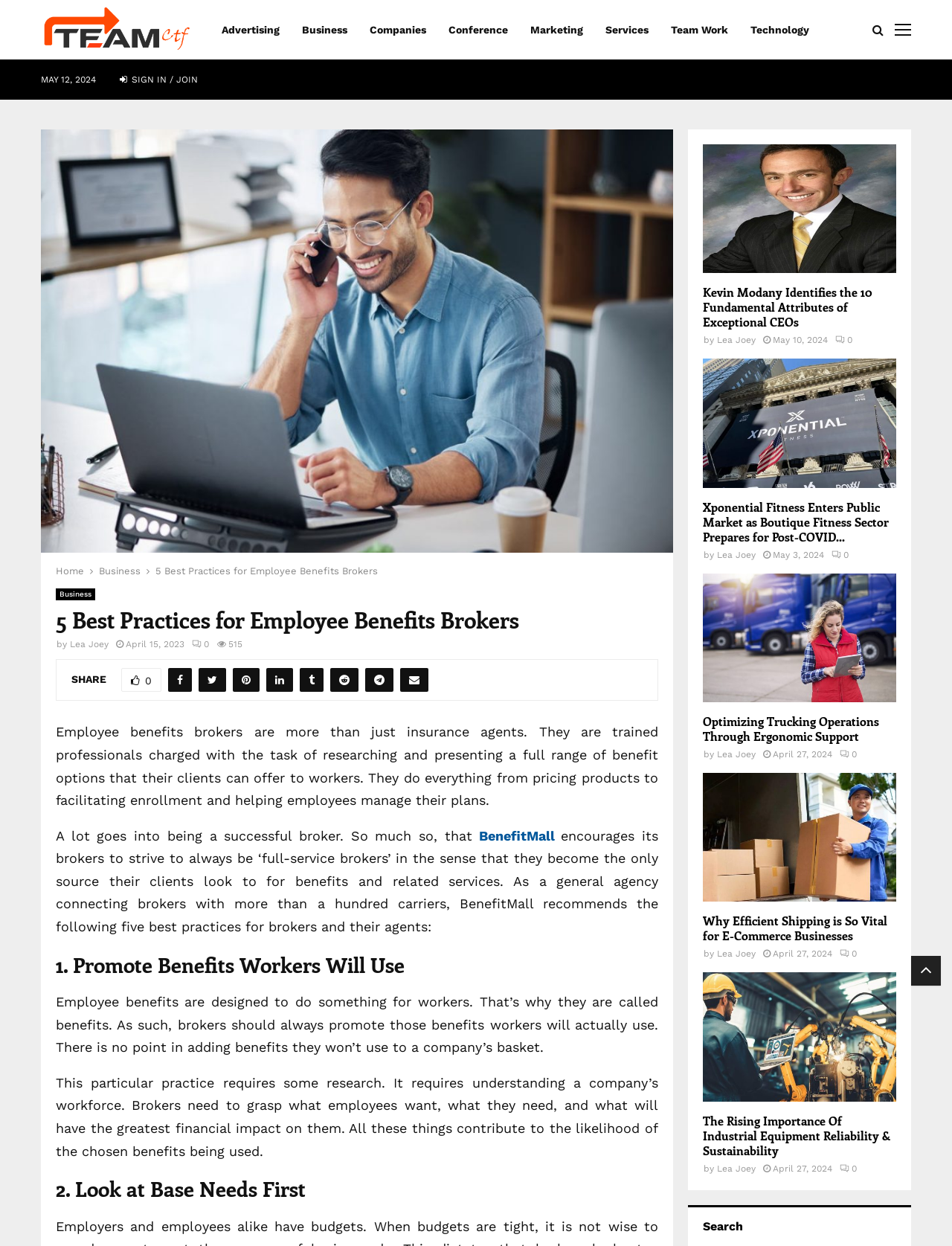What is the first best practice for employee benefits brokers?
Answer the question with as much detail as possible.

The first best practice mentioned in the webpage is to promote benefits that workers will actually use, which requires understanding a company's workforce and grasping what employees want, need, and what will have the greatest financial impact on them.